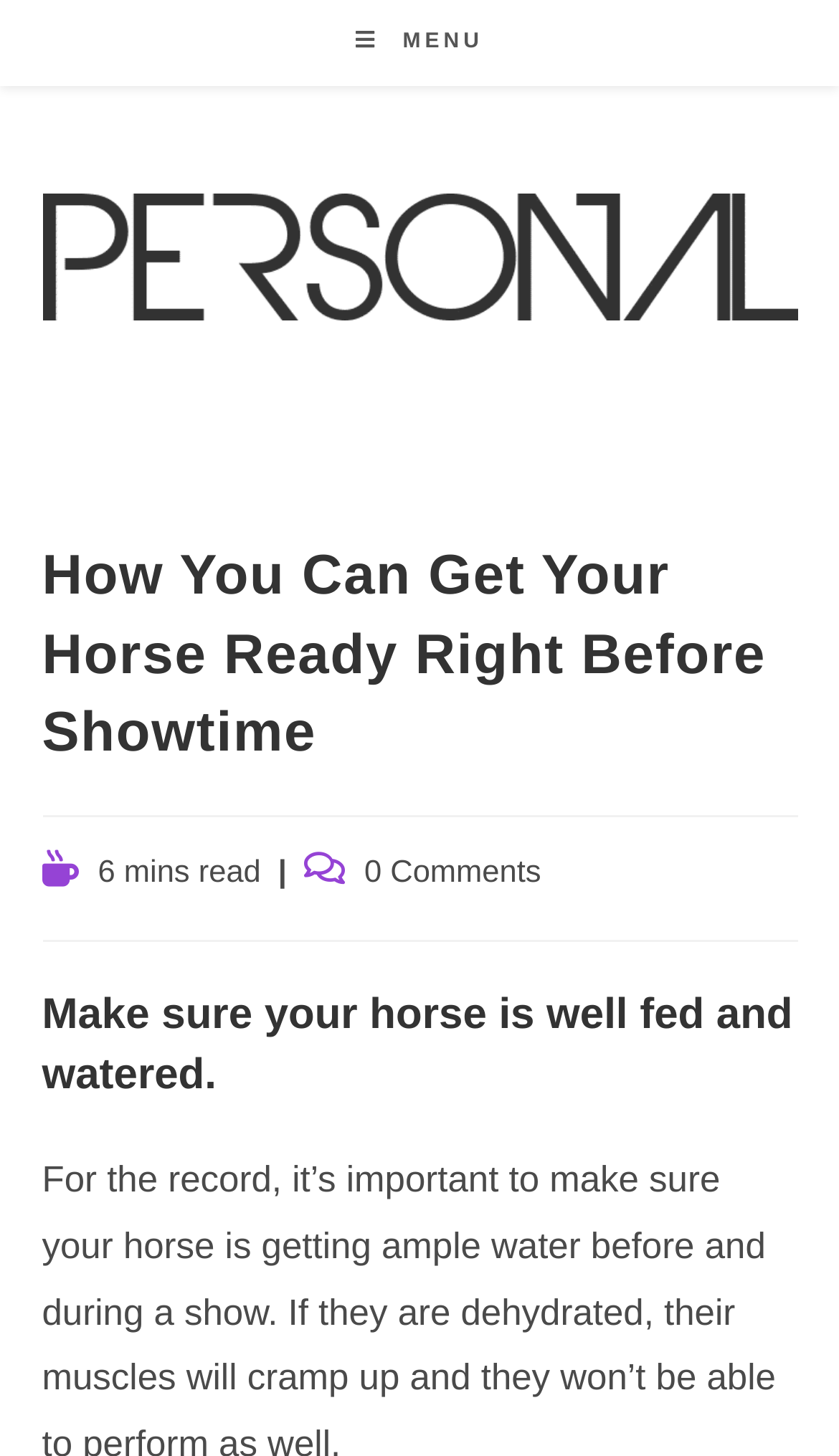What is the name of the organization associated with this webpage?
Make sure to answer the question with a detailed and comprehensive explanation.

I found the name of the organization by looking at the link 'EFA National' located at the top of the webpage, which appears to be the name of the organization associated with this webpage.